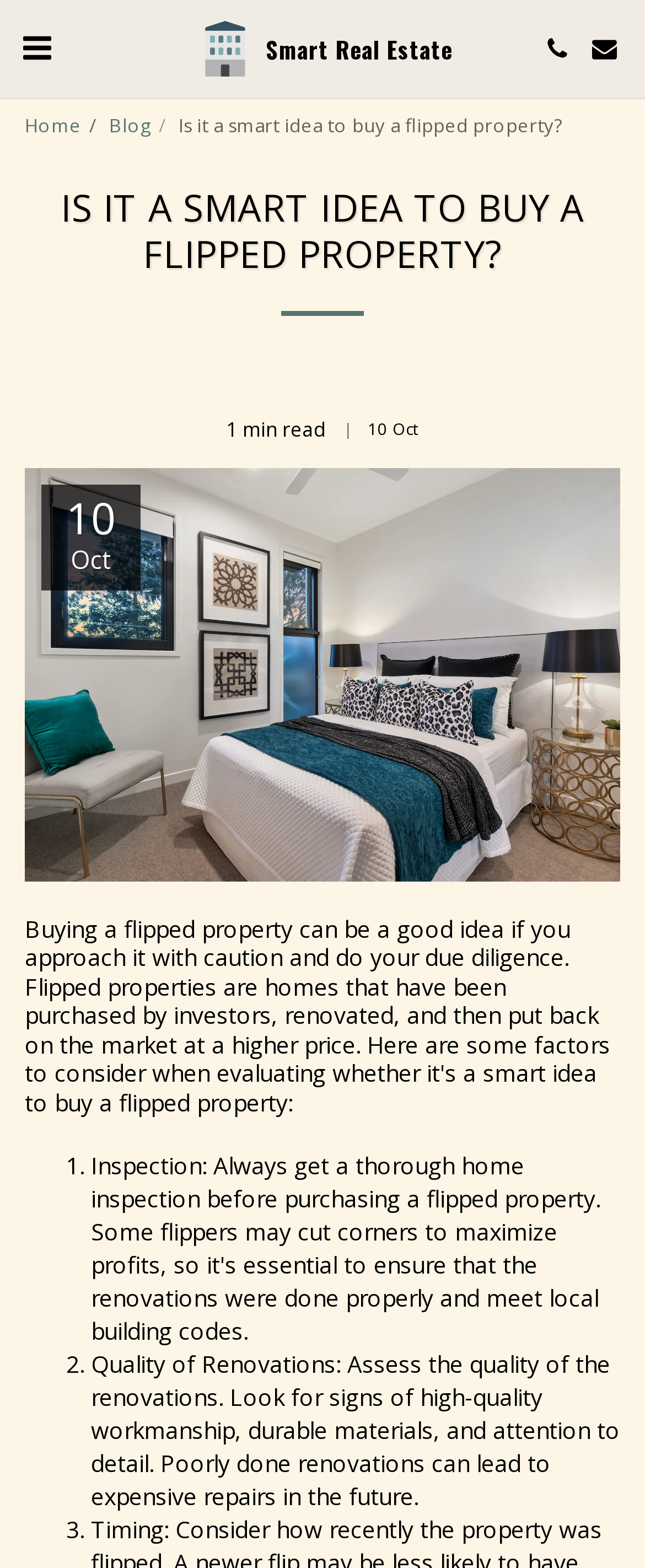Produce an elaborate caption capturing the essence of the webpage.

The webpage appears to be a blog article discussing whether it's a smart idea to buy a flipped property. At the top, there is a button with no text, followed by a link to "Smart Real Estate" accompanied by an image. To the right of the image, there are two more buttons with minimal text. Below these elements, there are links to "Home" and "Blog" on the left, and a heading that repeats the title of the article.

The main content of the article begins with a heading that asks the question "IS IT A SMART IDEA TO BUY A FLIPPED PROPERTY?" followed by a horizontal separator. Below the separator, there is a brief summary of the article, indicating it's a 1-minute read, and the date it was published, October 10, 2023.

The article itself appears to be a listicle, with three list markers numbered 1, 2, and 3. The first list item is not visible in the provided accessibility tree, but the second list item discusses the quality of renovations, providing tips on what to look for when assessing the work done on a flipped property.